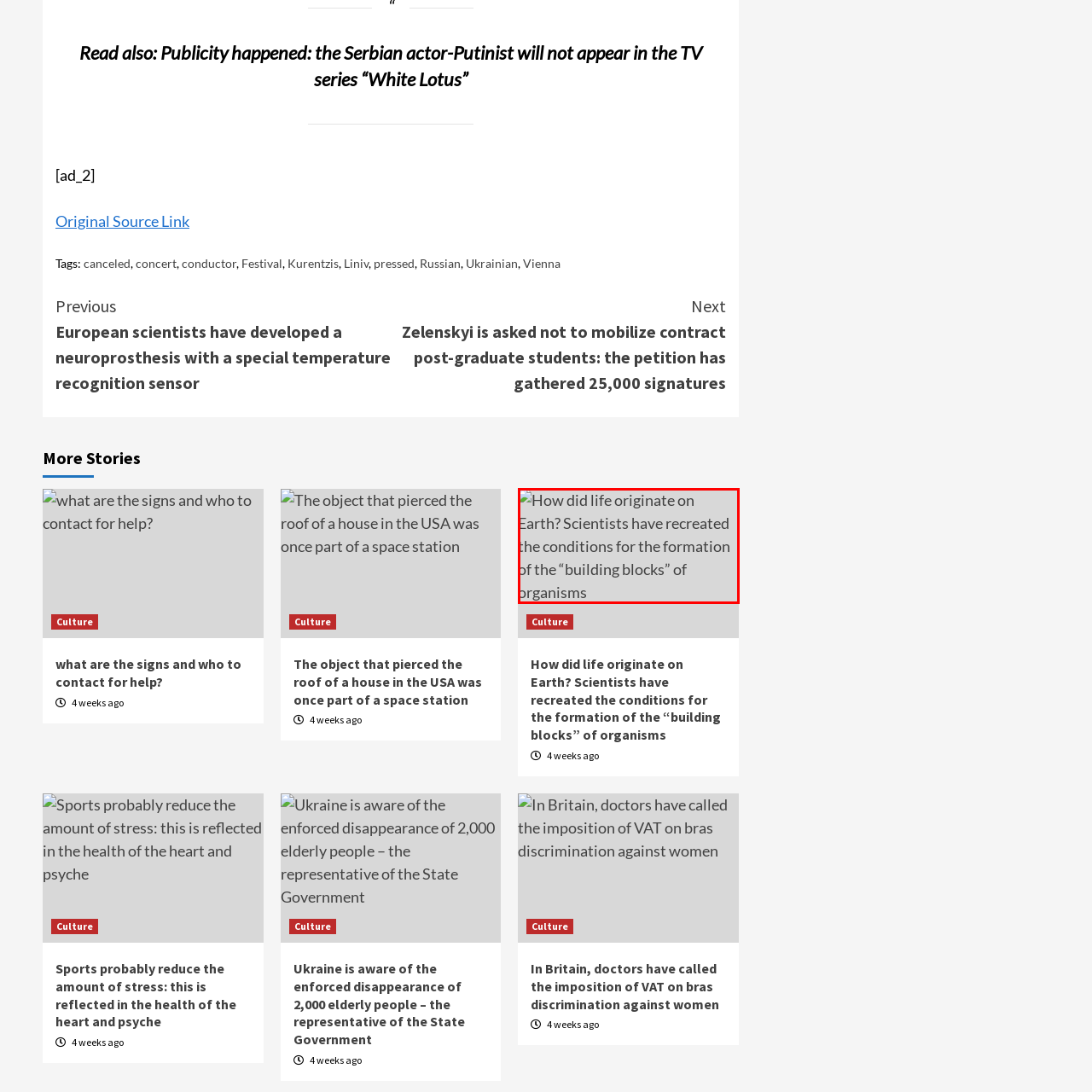Look closely at the image surrounded by the red box, What is the significance of the research? Give your answer as a single word or phrase.

Insight into emergence of life